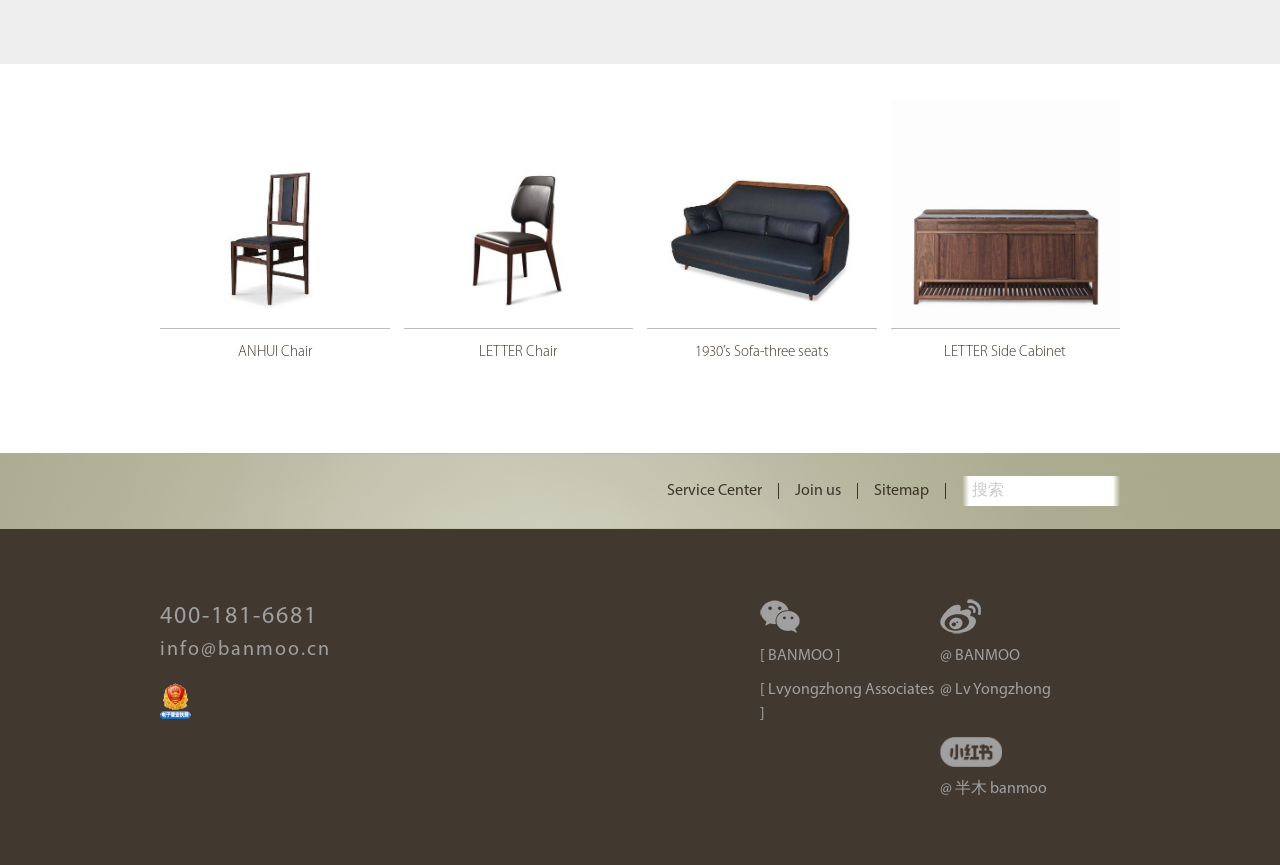How many social media links are there?
Please provide a comprehensive answer to the question based on the webpage screenshot.

The links '@ BANMOO', '@ Lv Yongzhong', '@ 半木 banmoo', and the empty link '' are likely to be social media links, which makes a total of 4 links.